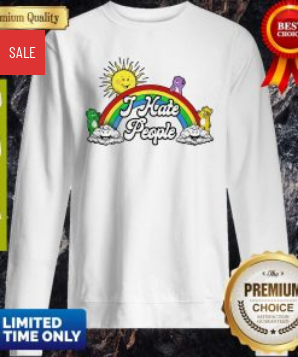Respond to the question below with a single word or phrase: What is the purpose of the red sale tag?

Indicating promotional status